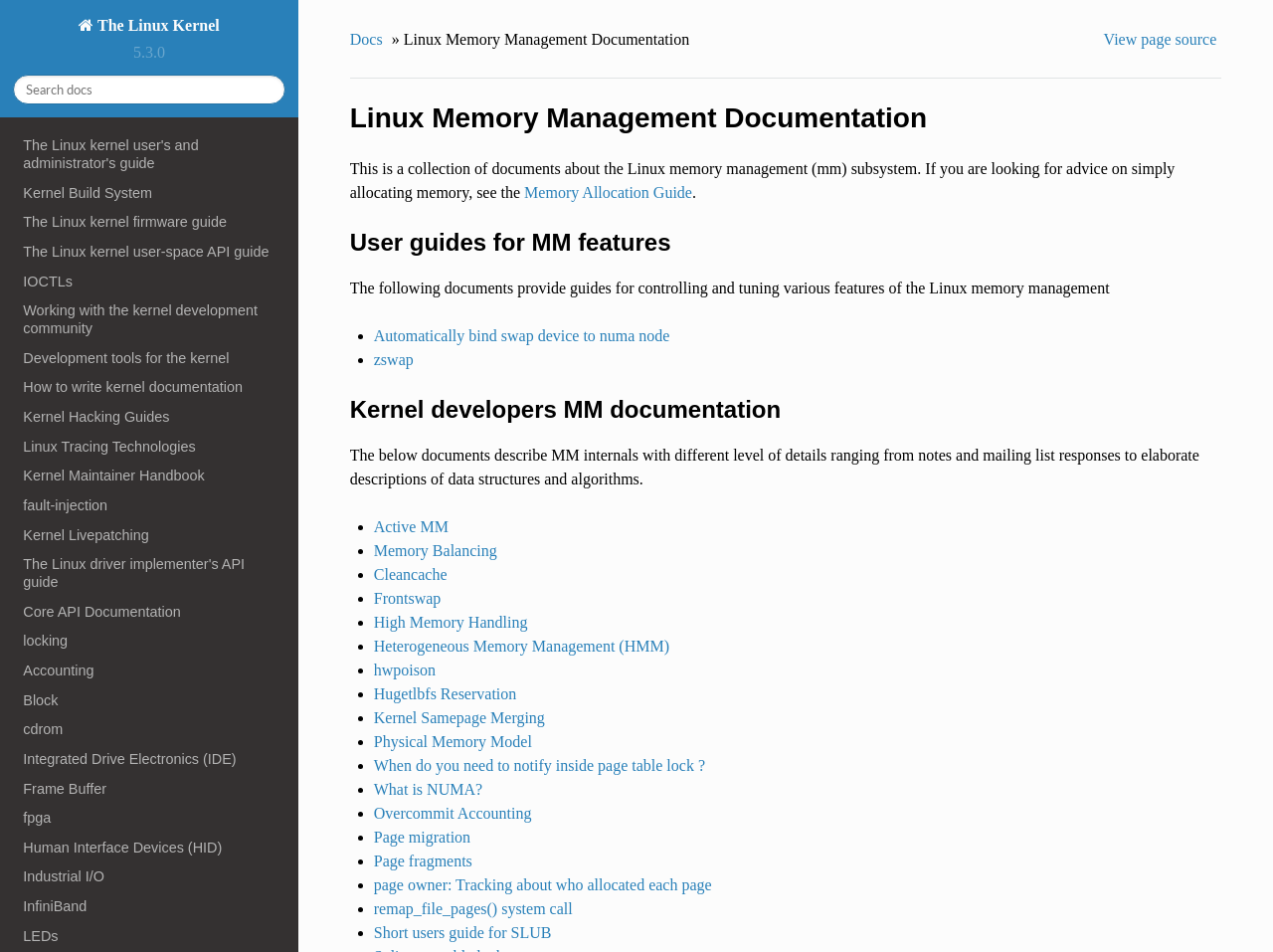Identify the bounding box coordinates for the UI element that matches this description: "Docs".

[0.275, 0.027, 0.304, 0.056]